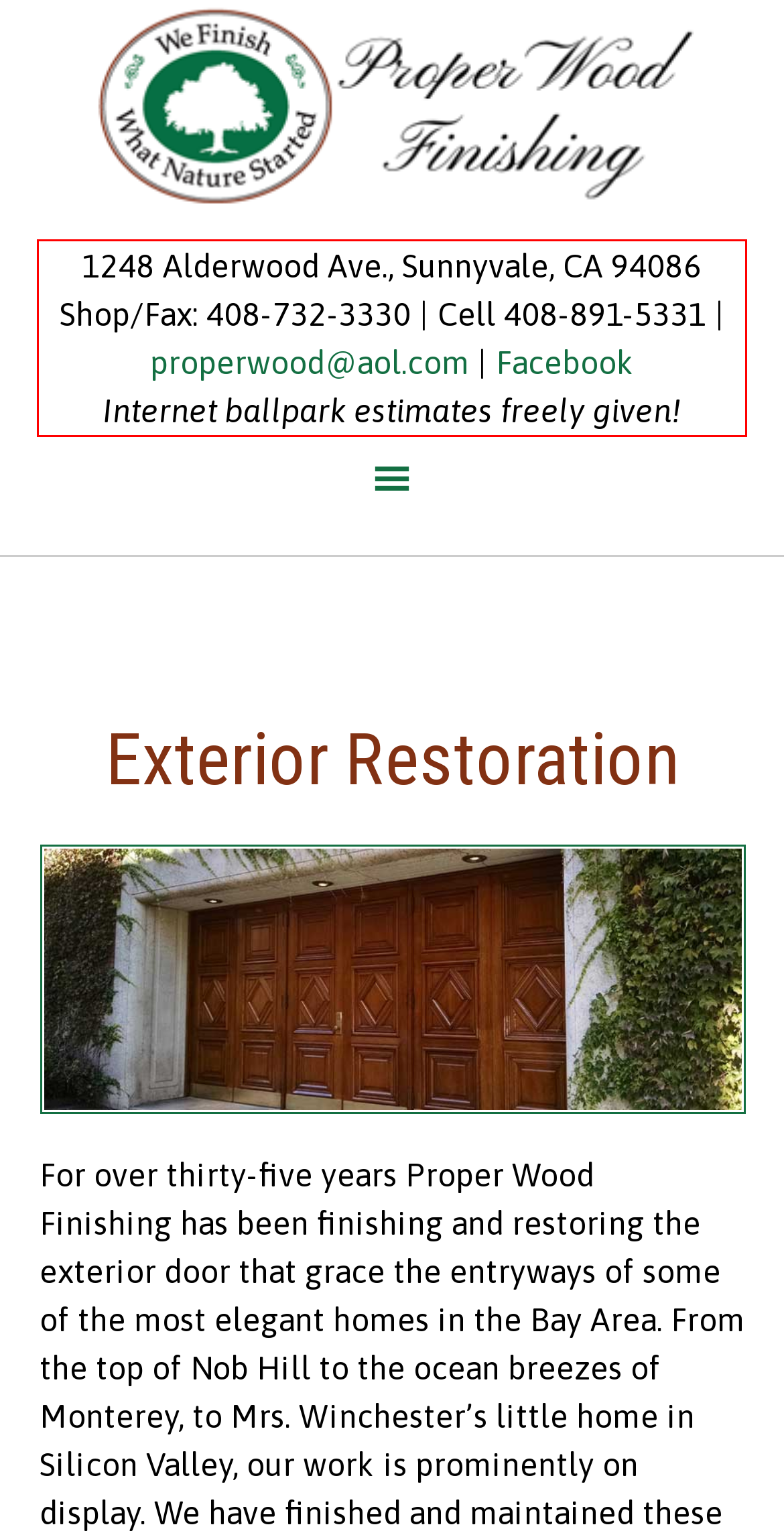You have a screenshot of a webpage with a UI element highlighted by a red bounding box. Use OCR to obtain the text within this highlighted area.

1248 Alderwood Ave., Sunnyvale, CA 94086 Shop/Fax: 408-732-3330 | Cell 408-891-5331 | properwood@aol.com | Facebook Internet ballpark estimates freely given!